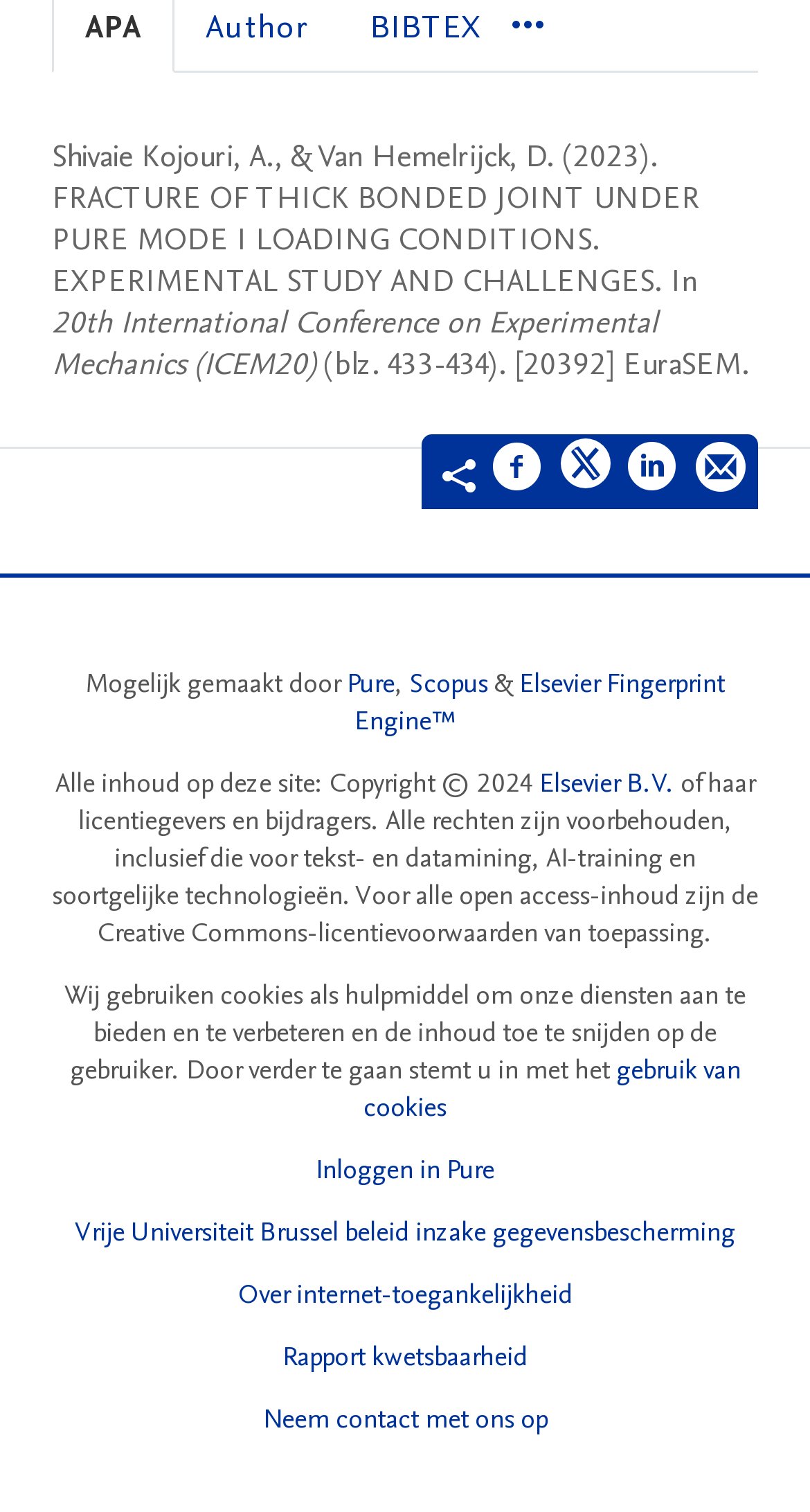Determine the bounding box coordinates of the section I need to click to execute the following instruction: "Search in Pure". Provide the coordinates as four float numbers between 0 and 1, i.e., [left, top, right, bottom].

[0.428, 0.439, 0.487, 0.464]